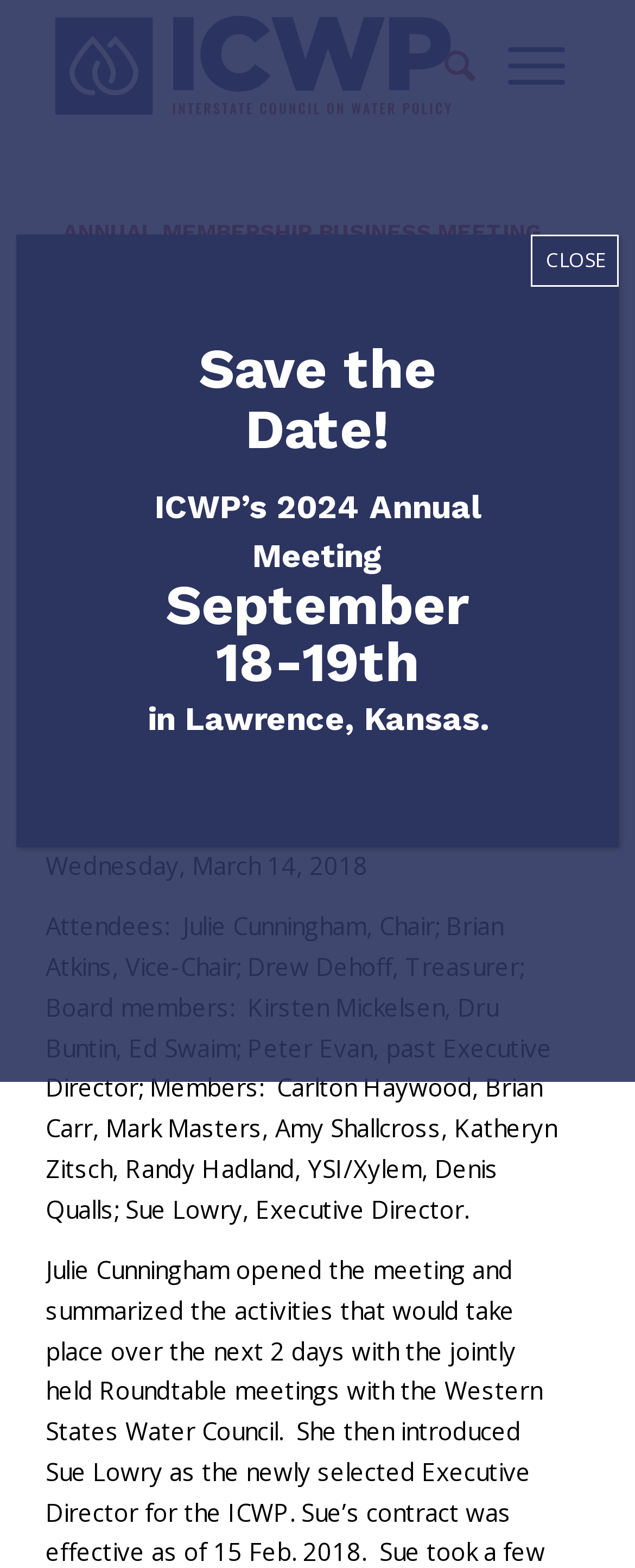Identify the bounding box coordinates for the element you need to click to achieve the following task: "Read the meeting summary". The coordinates must be four float values ranging from 0 to 1, formatted as [left, top, right, bottom].

[0.072, 0.412, 0.736, 0.458]